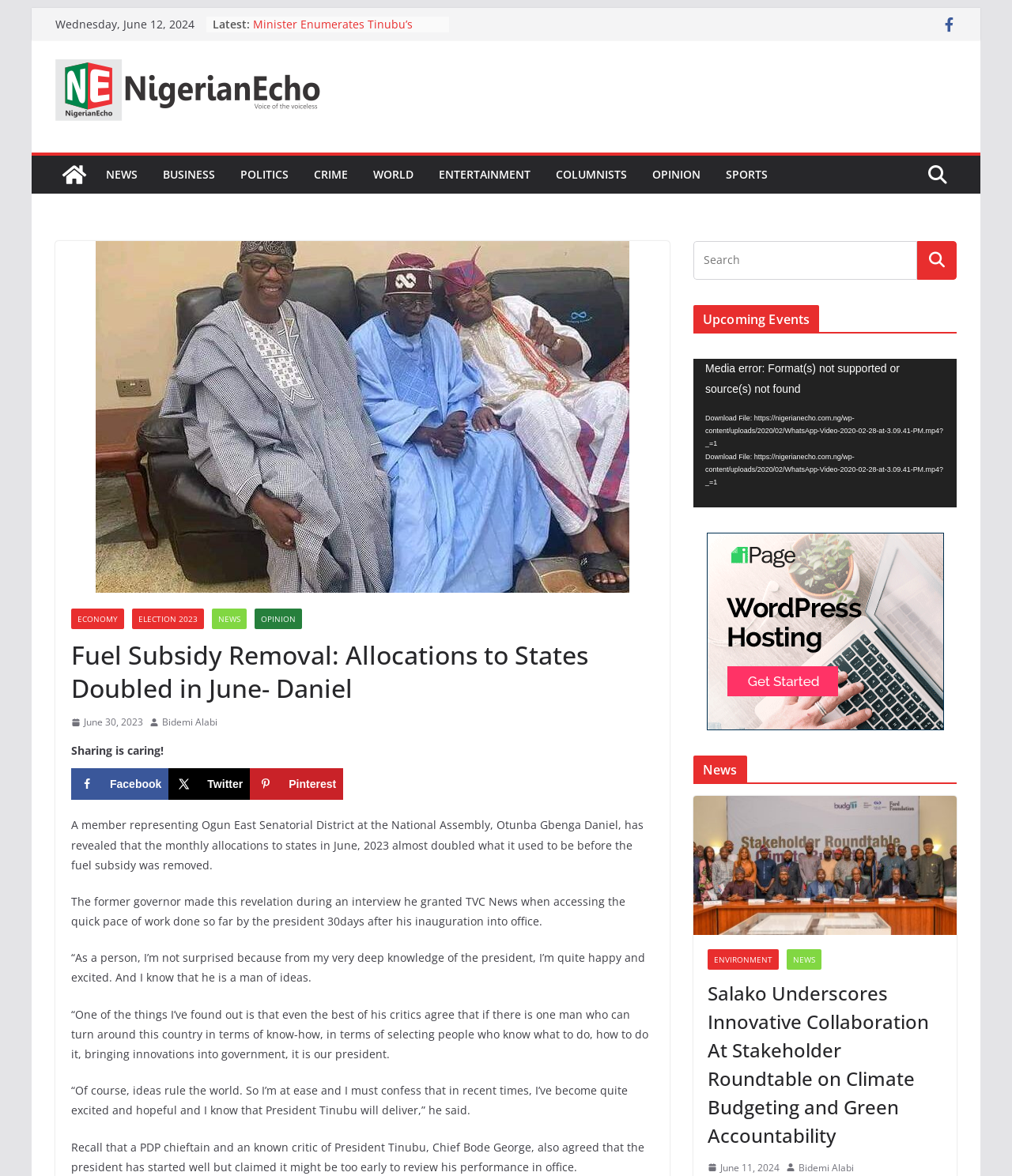Locate the bounding box coordinates of the area that needs to be clicked to fulfill the following instruction: "Share on Facebook". The coordinates should be in the format of four float numbers between 0 and 1, namely [left, top, right, bottom].

[0.07, 0.653, 0.167, 0.68]